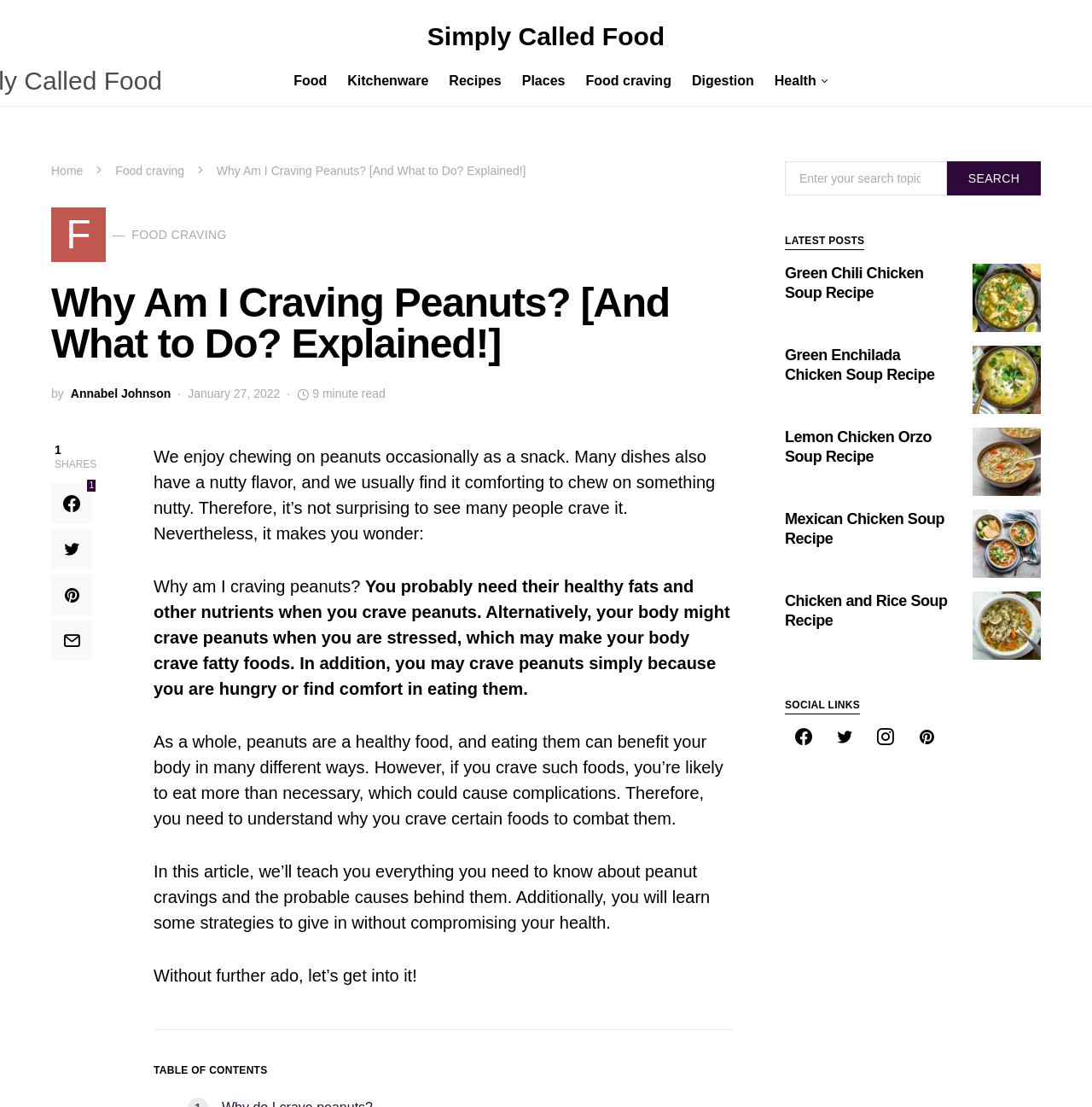Locate the bounding box coordinates of the element that needs to be clicked to carry out the instruction: "Search for a topic". The coordinates should be given as four float numbers ranging from 0 to 1, i.e., [left, top, right, bottom].

[0.867, 0.146, 0.953, 0.177]